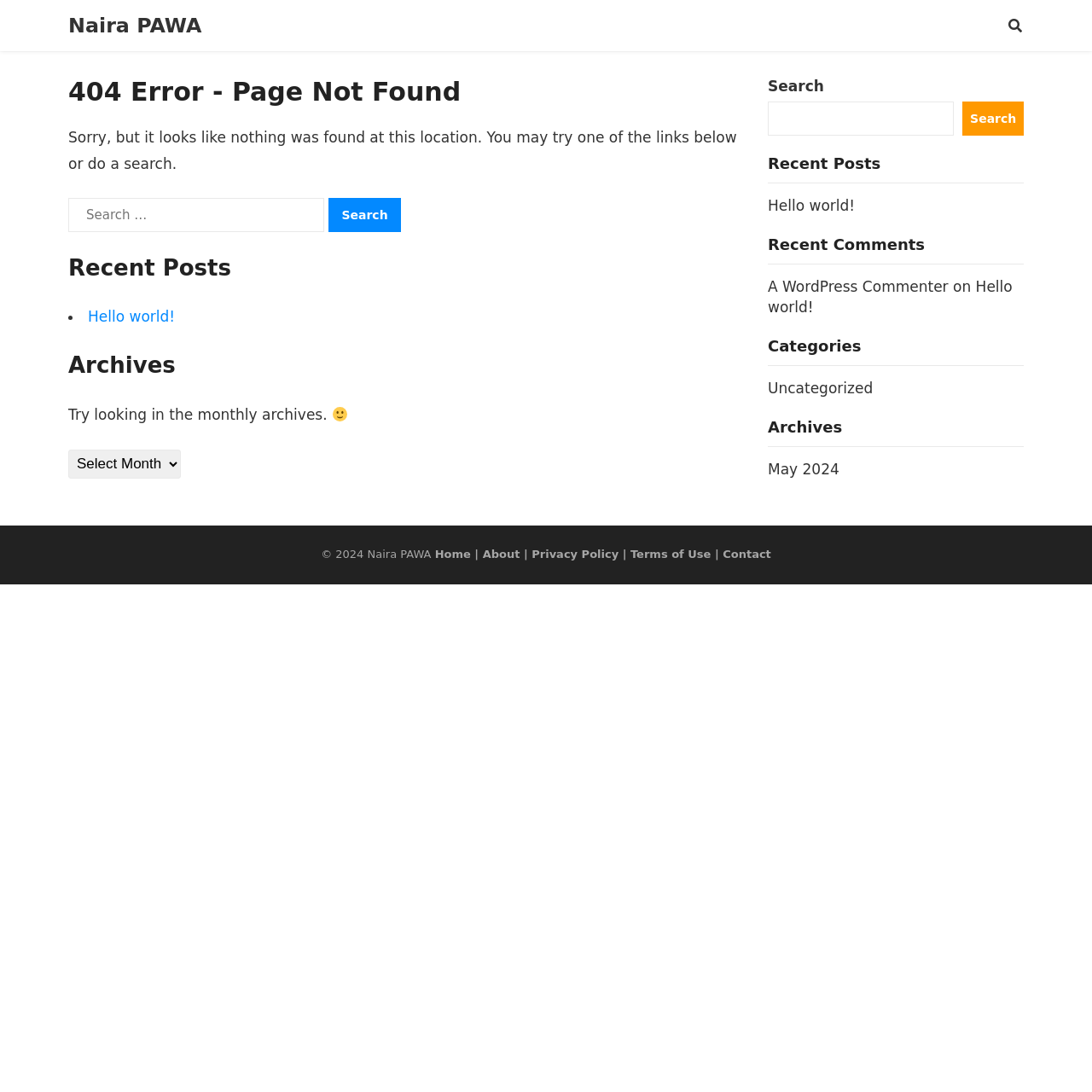Using the provided element description, identify the bounding box coordinates as (top-left x, top-left y, bottom-right x, bottom-right y). Ensure all values are between 0 and 1. Description: parent_node: Search name="s"

[0.703, 0.093, 0.874, 0.124]